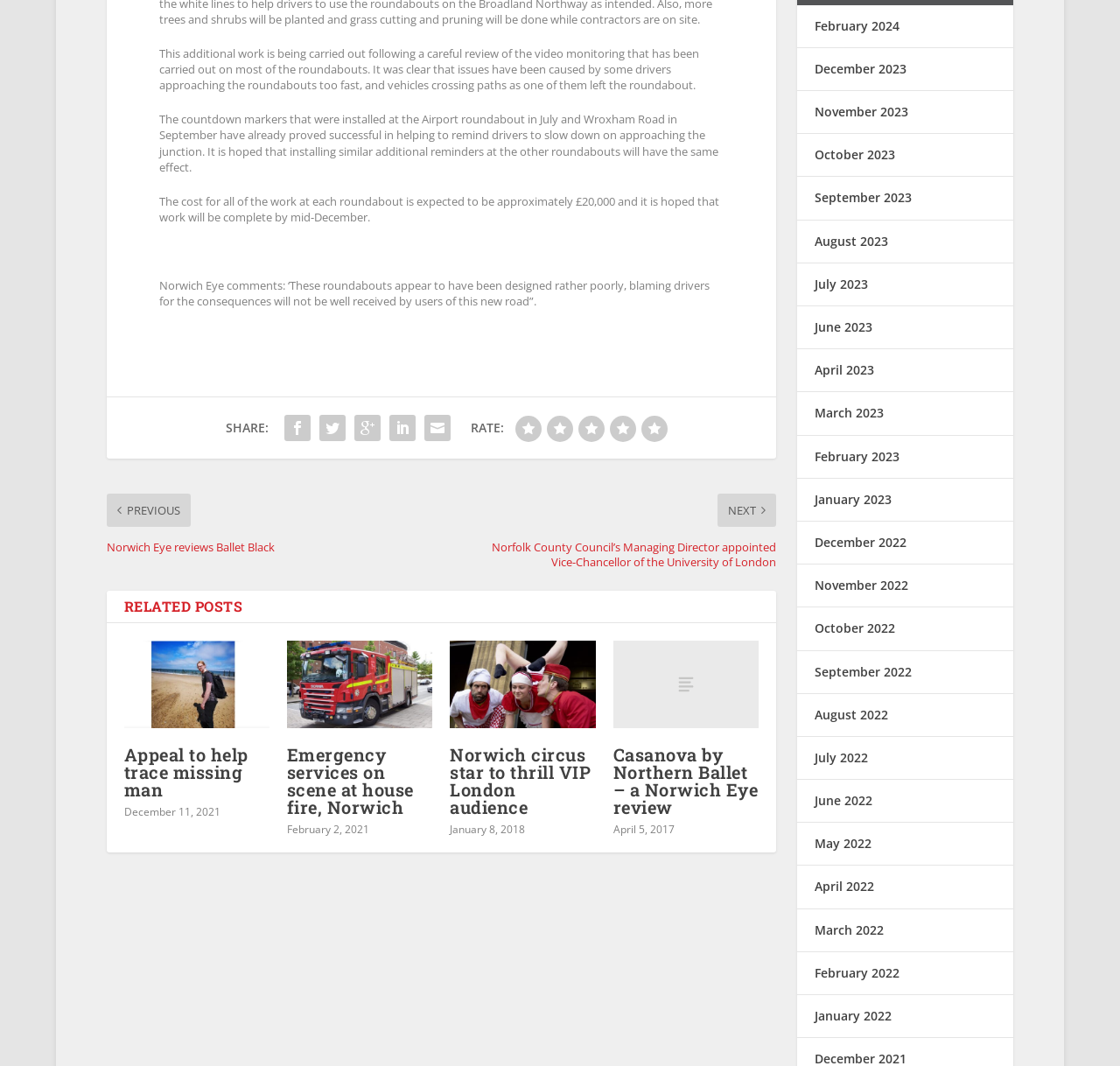Pinpoint the bounding box coordinates of the area that must be clicked to complete this instruction: "View posts from December 2021".

[0.727, 0.976, 0.81, 0.991]